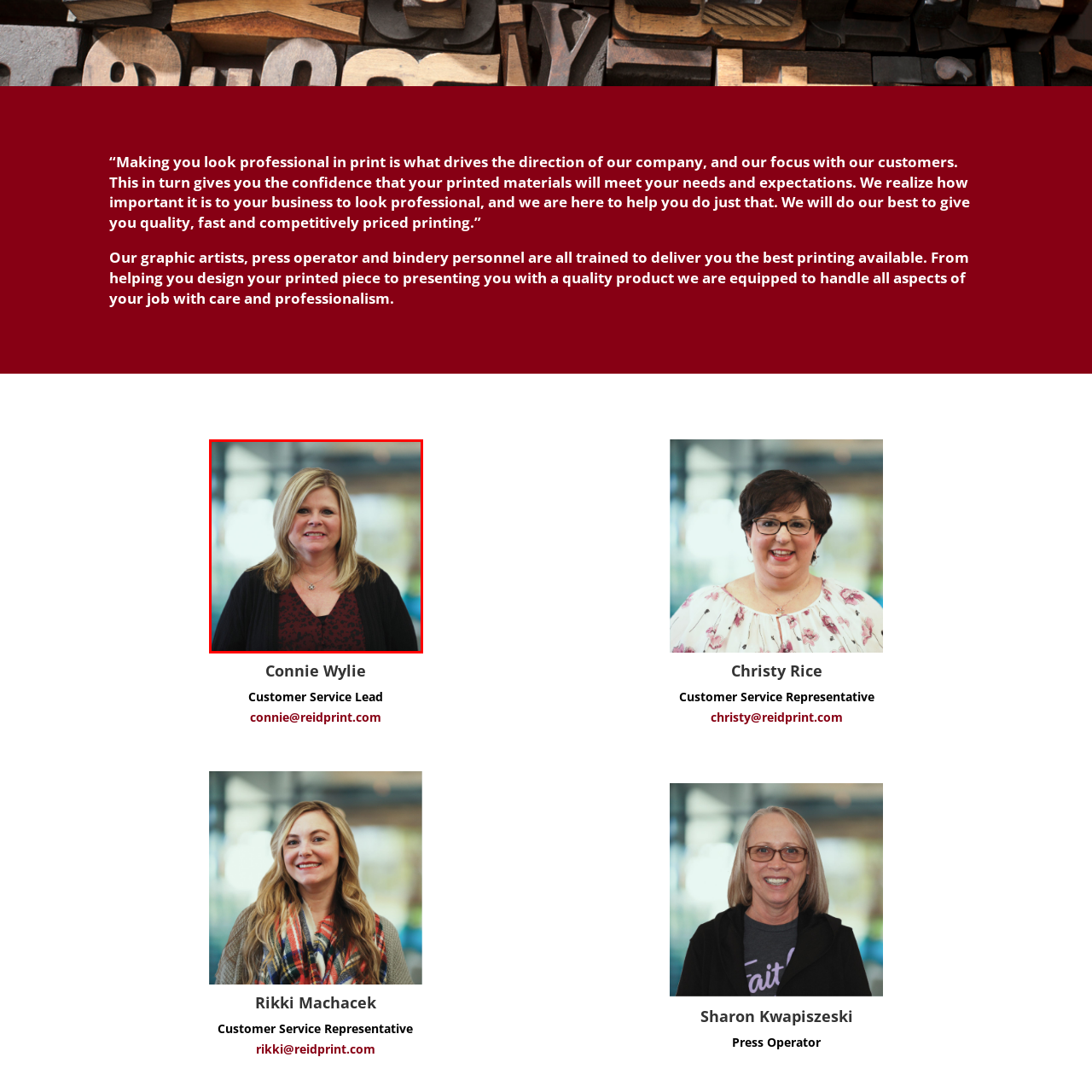Generate a detailed caption for the image within the red outlined area.

The image features Connie Wylie, who is the Customer Service Lead at Reid Print. She is smiling warmly, embodying a professional and approachable demeanor. With her long, blonde hair styled softly and wearing a black cardigan over a burgundy top with a subtle pattern, Connie presents a friendly and confident appearance. The background suggests a bright, modern environment, reflecting the company's commitment to quality and professionalism in their printing services. Connie's role highlights her dedication to ensuring that customers receive the best support and service, contributing to their overall satisfaction and confidence in their printed materials.